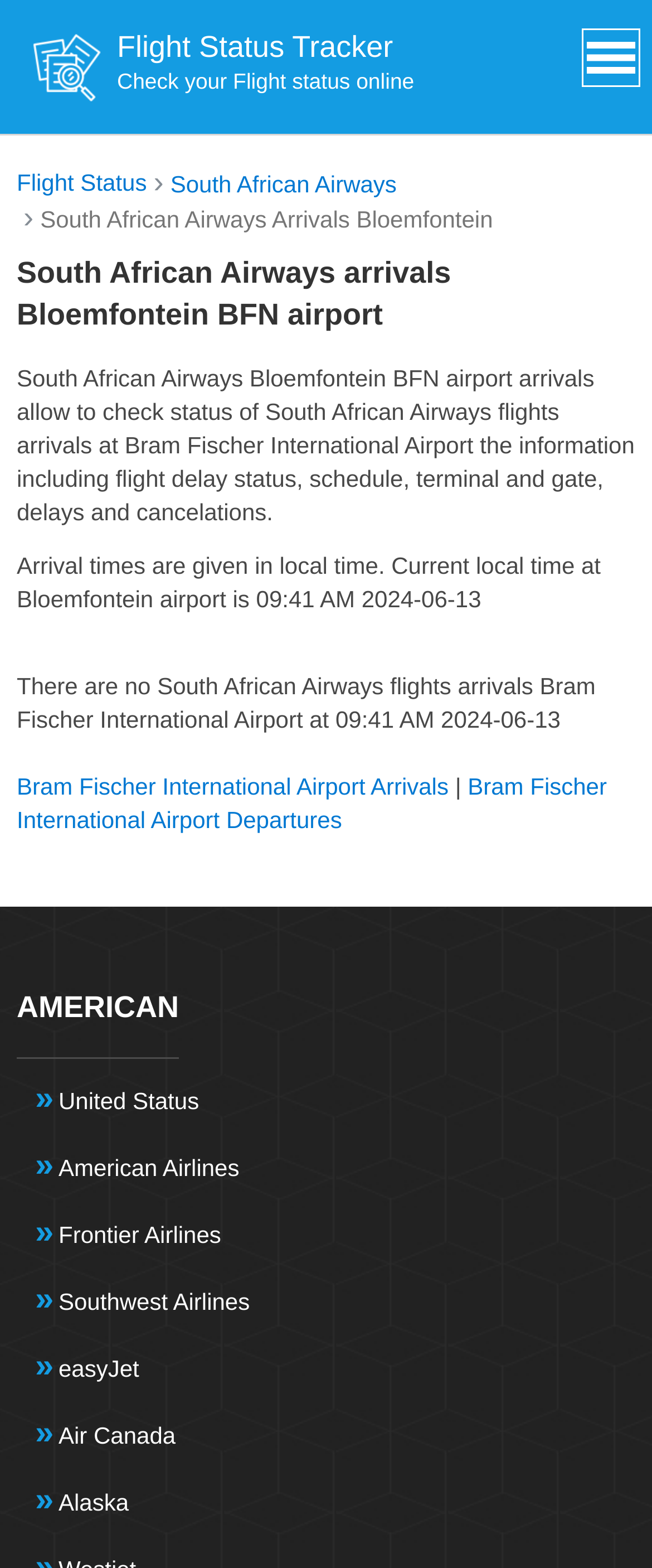Respond to the question below with a single word or phrase: What is the name of the airport?

Bram Fischer International Airport